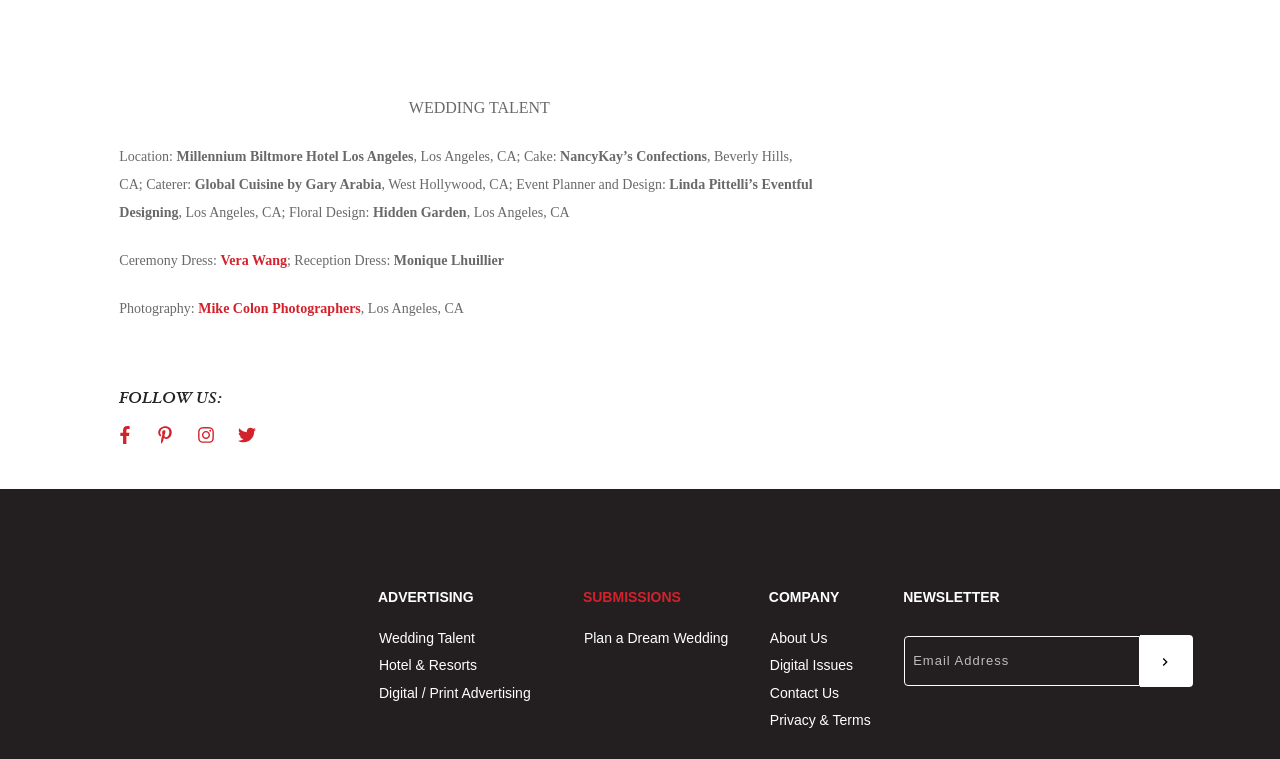Give a one-word or phrase response to the following question: What is the location of the wedding?

Millennium Biltmore Hotel Los Angeles